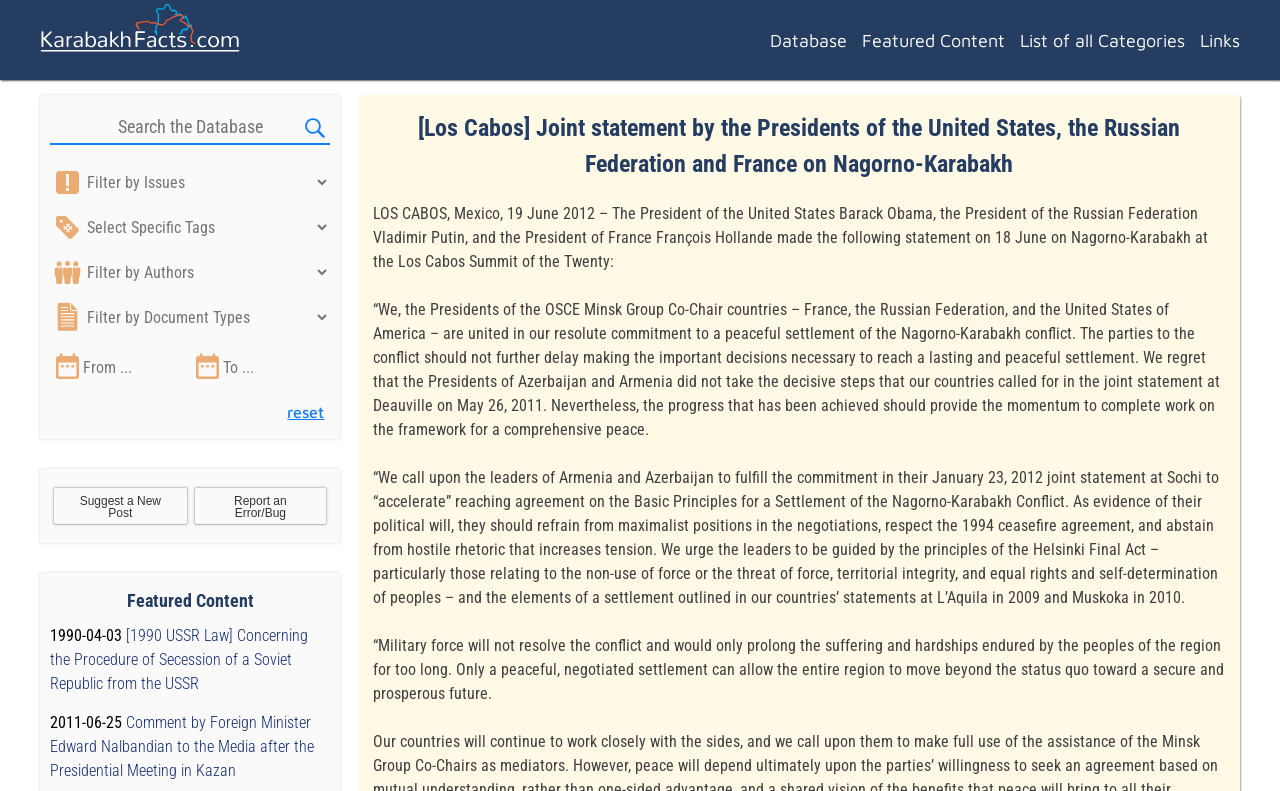What is the purpose of the search bar?
Look at the image and answer with only one word or phrase.

Search the Database